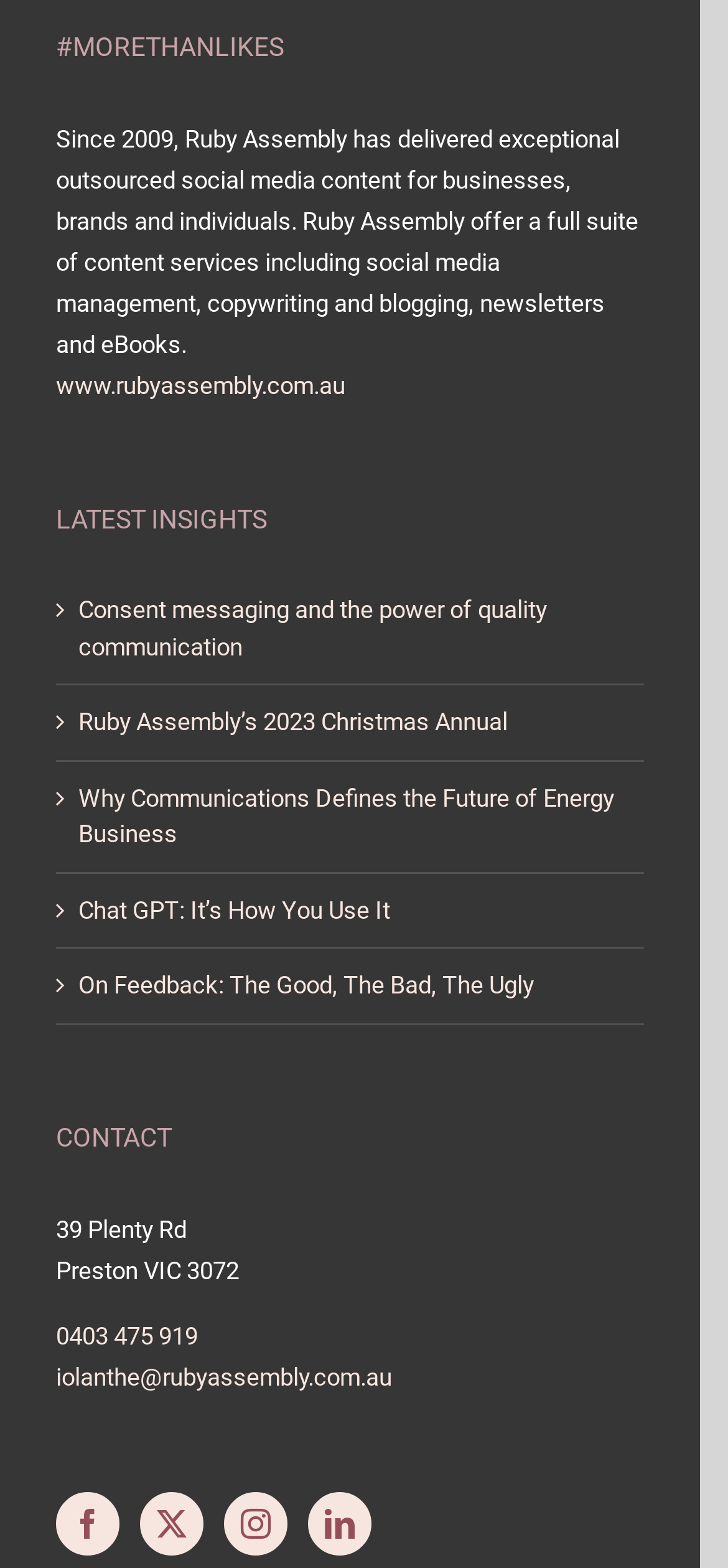Determine the bounding box coordinates of the clickable region to follow the instruction: "send an email to iolanthe".

[0.077, 0.869, 0.538, 0.887]